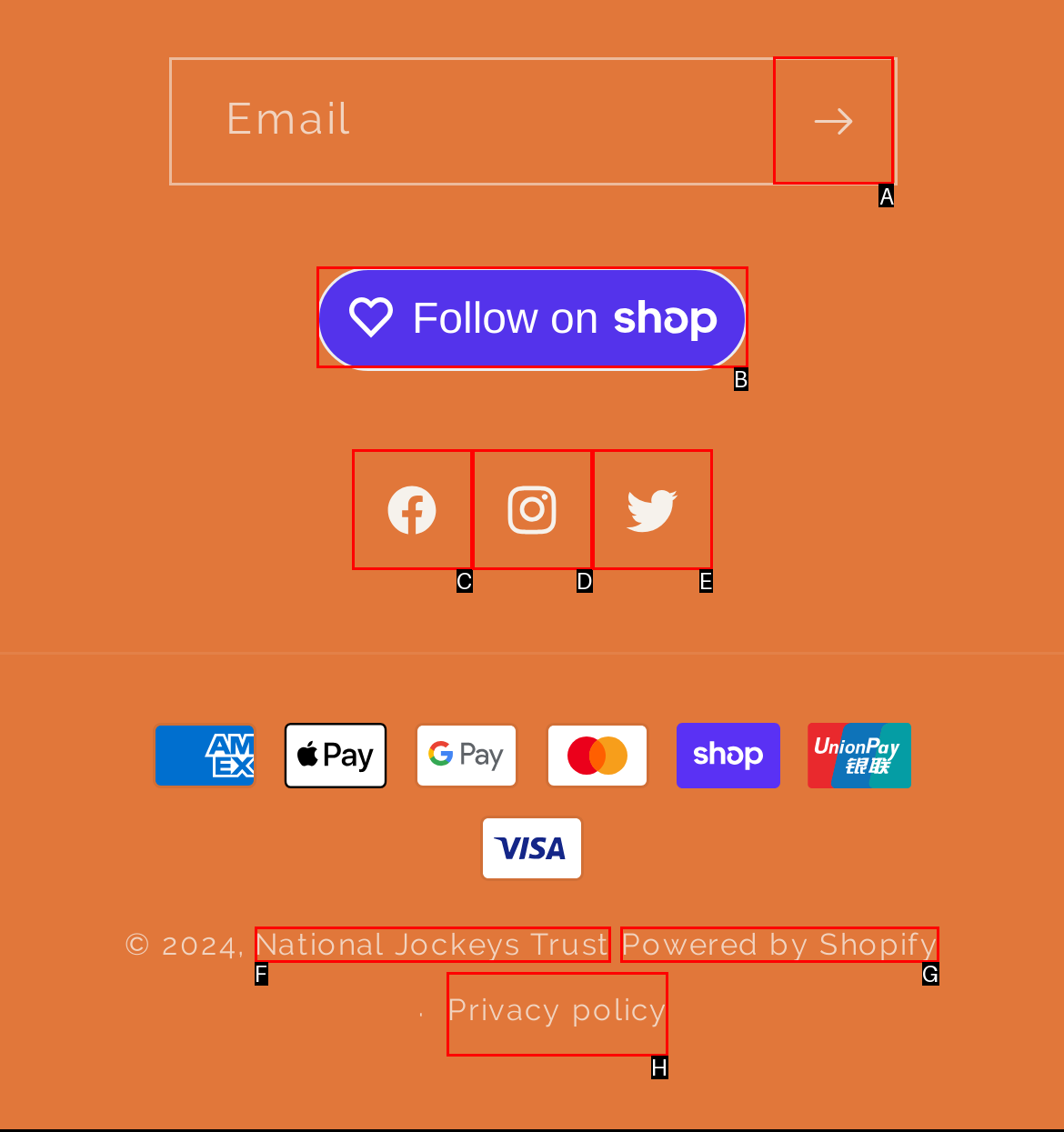Determine which letter corresponds to the UI element to click for this task: Subscribe to newsletter
Respond with the letter from the available options.

A